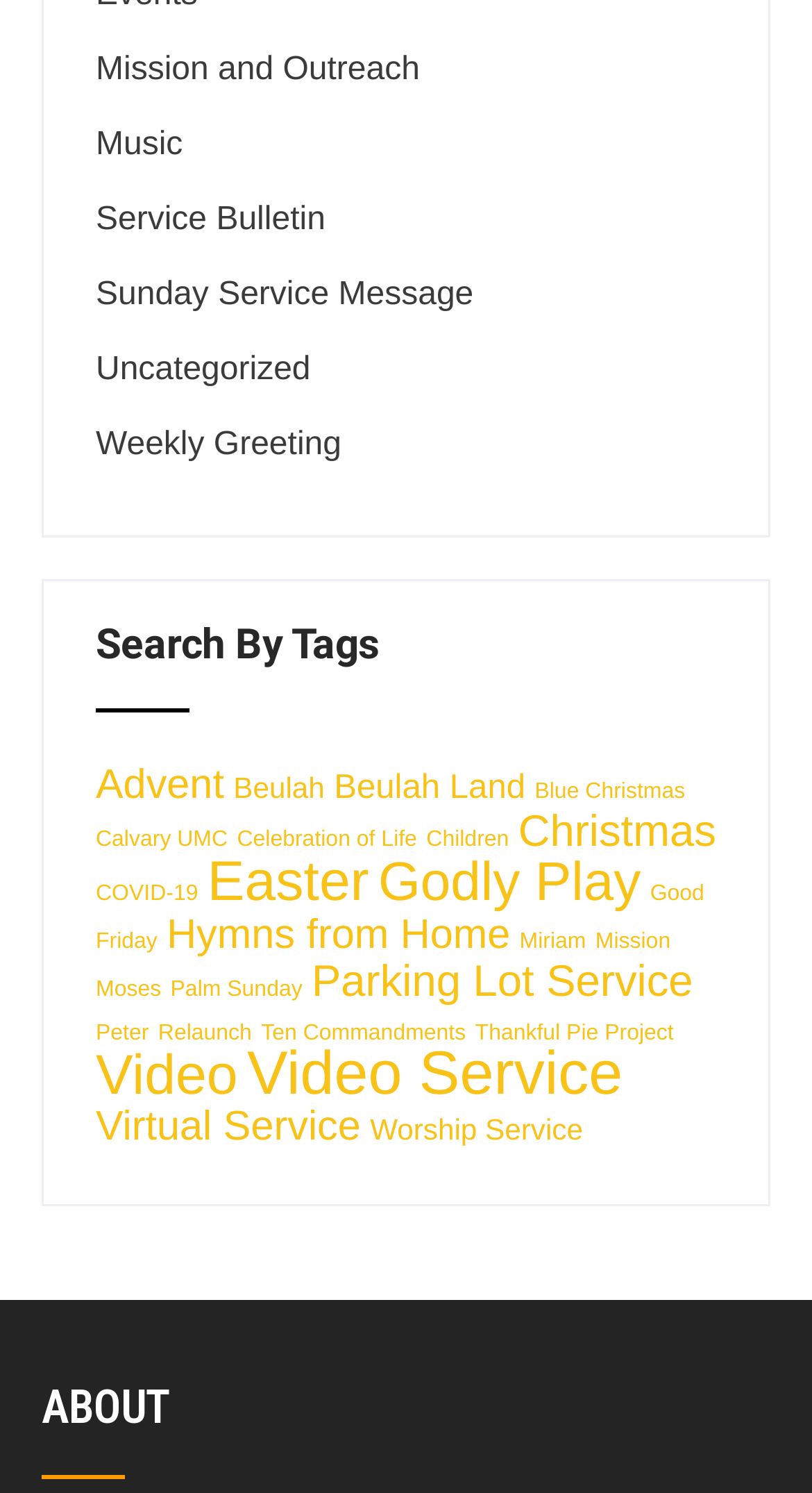From the webpage screenshot, predict the bounding box coordinates (top-left x, top-left y, bottom-right x, bottom-right y) for the UI element described here: Blue Christmas

[0.658, 0.521, 0.844, 0.538]